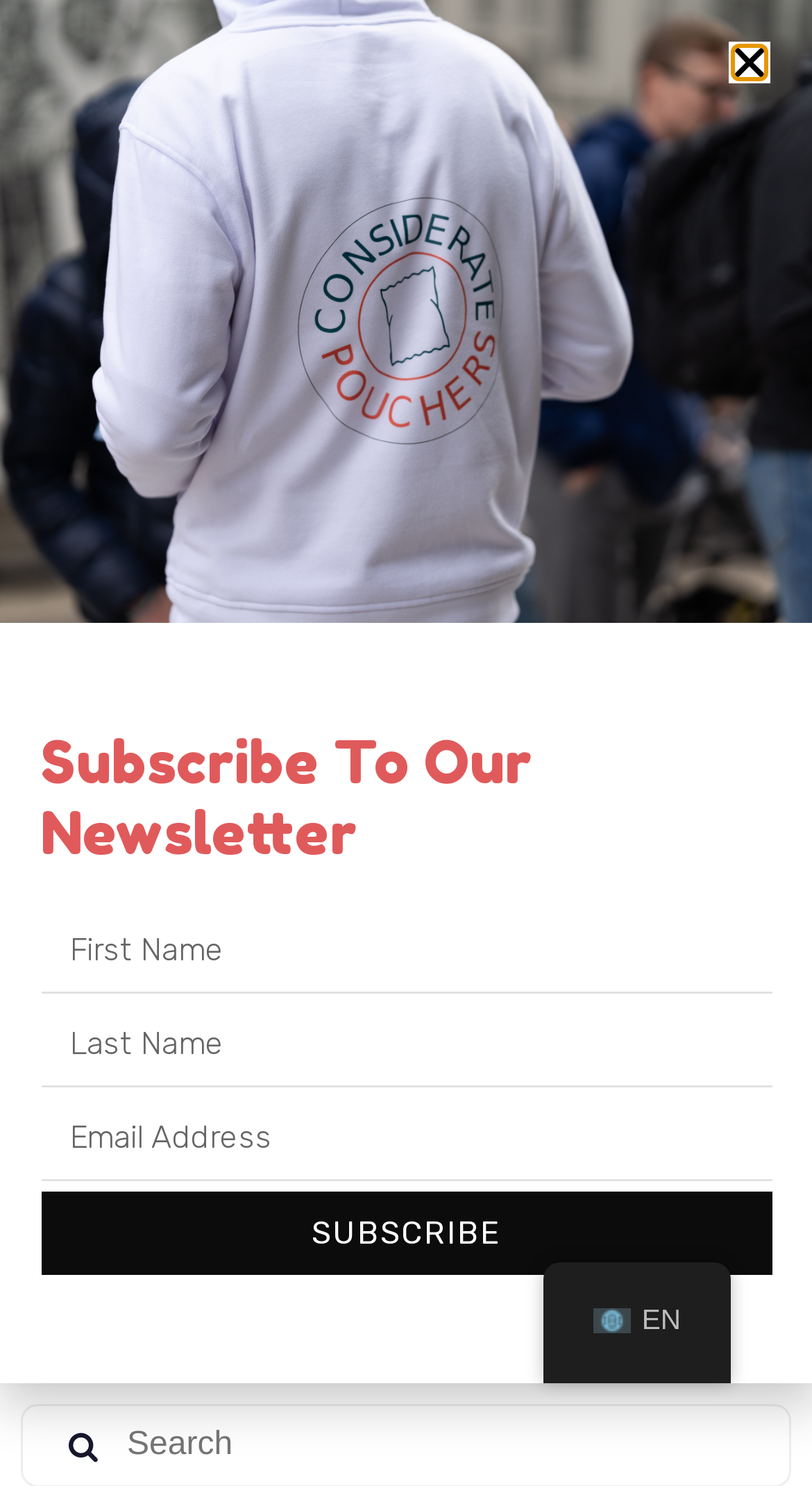Explain the features and main sections of the webpage comprehensively.

This webpage appears to be a blog post or news article about a secret report from the EU Commission aiming to ban nicotine pouches in Sweden. At the top of the page, there is a navigation button to toggle navigation, followed by a link to "Considerate Pouchers" with an accompanying image. 

Below this, there is a large header section that spans the entire width of the page, containing the title "The secret report from the EU Commission" in a prominent font size. The author's name, "Carissa During", is displayed below the title, along with the publication date, "October 12, 2023", and the category "Blog". 

At the bottom of the page, there are several links and icons, including "Home", "Account", "Cart", and "Search" buttons, as well as a language selection option with an American flag icon. 

On the right side of the page, there is a subscription form with fields for "First Name", "Last Name", and "Email Address", along with a "SUBSCRIBE" button. Above the form, there is a heading that reads "Subscribe To Our Newsletter".